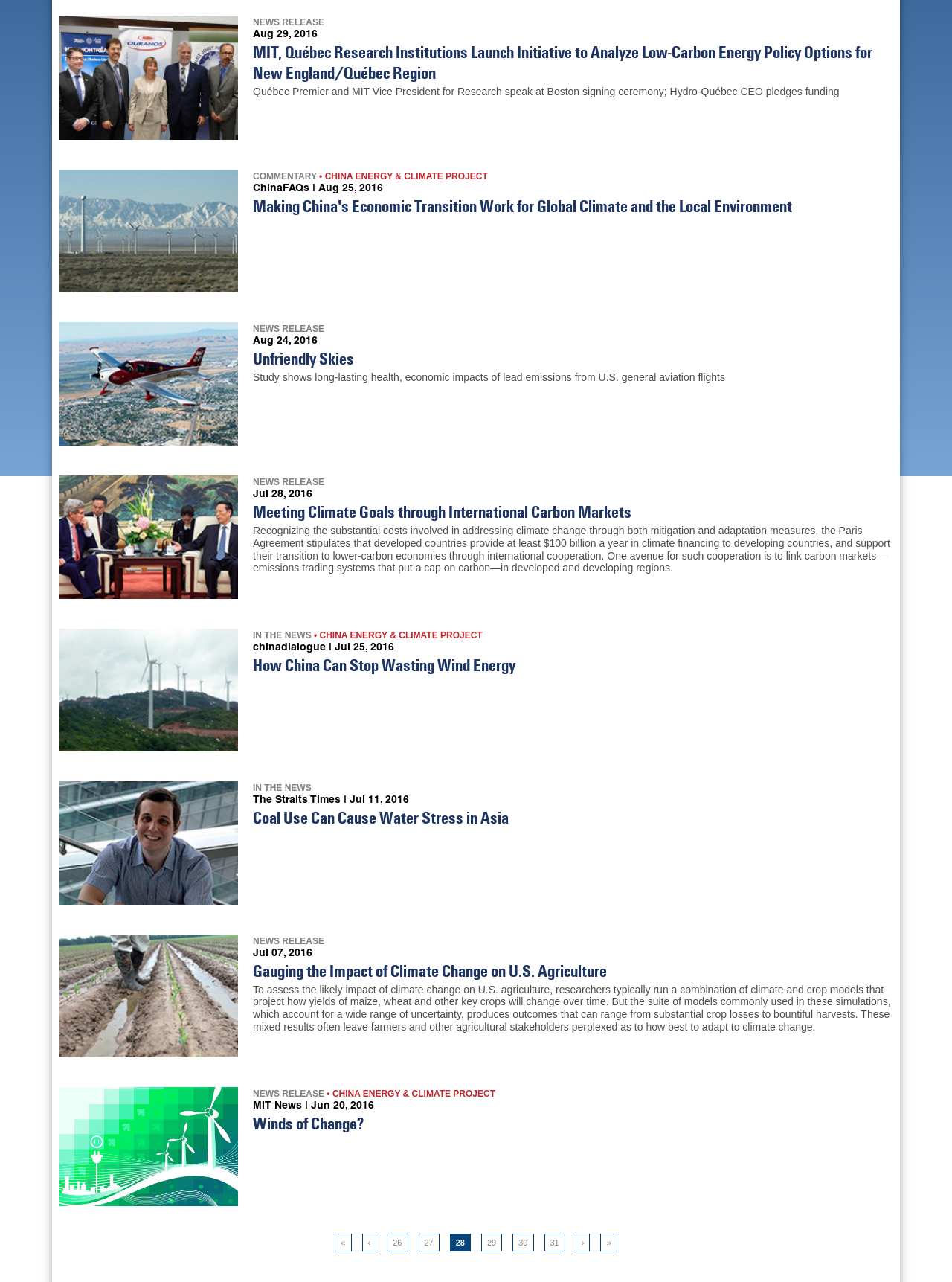Specify the bounding box coordinates (top-left x, top-left y, bottom-right x, bottom-right y) of the UI element in the screenshot that matches this description: 27

[0.439, 0.962, 0.462, 0.976]